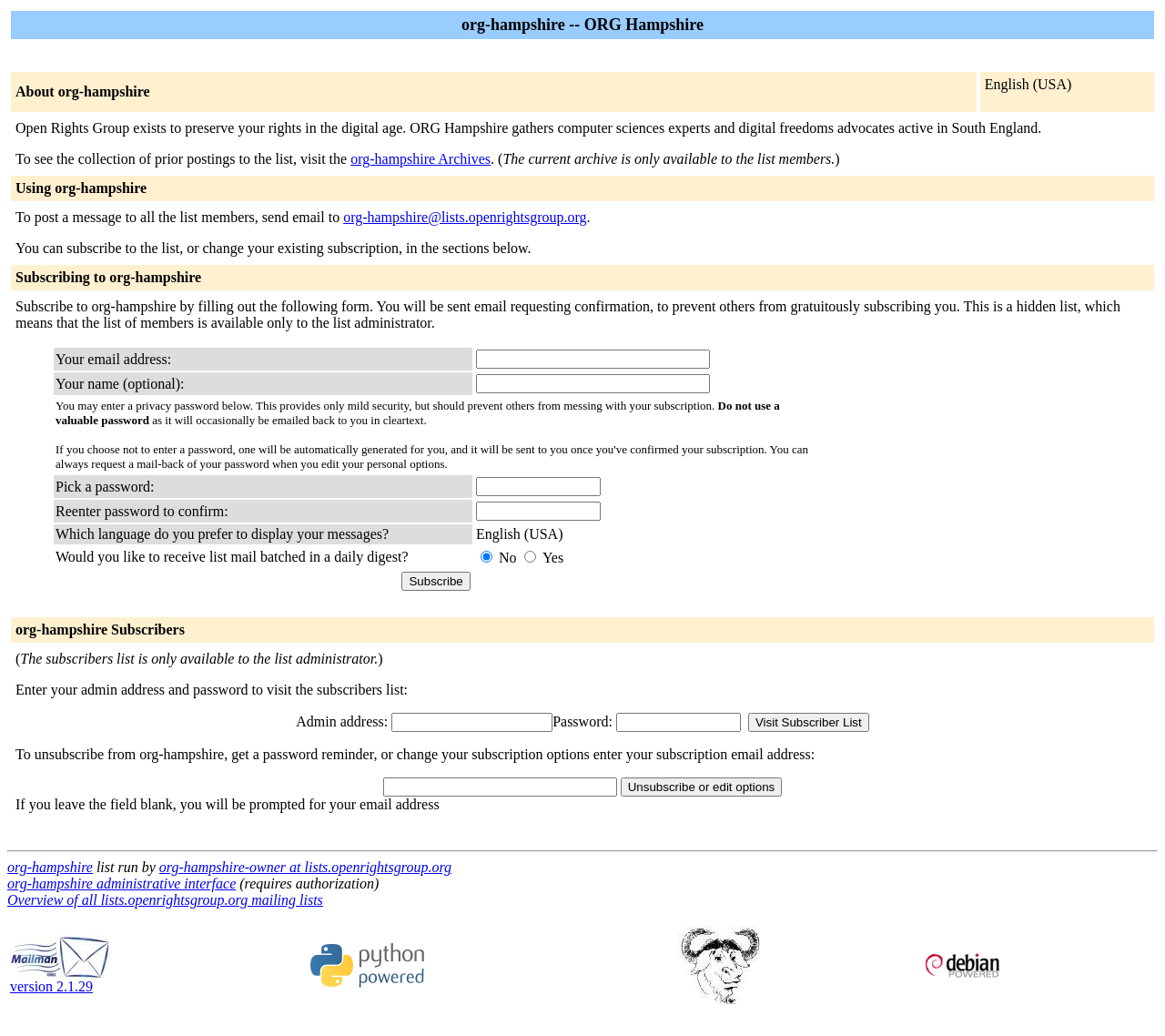Please identify the bounding box coordinates of the element that needs to be clicked to perform the following instruction: "Send email to org-hampshire-owner at lists.openrightsgroup.org".

[0.137, 0.83, 0.388, 0.844]